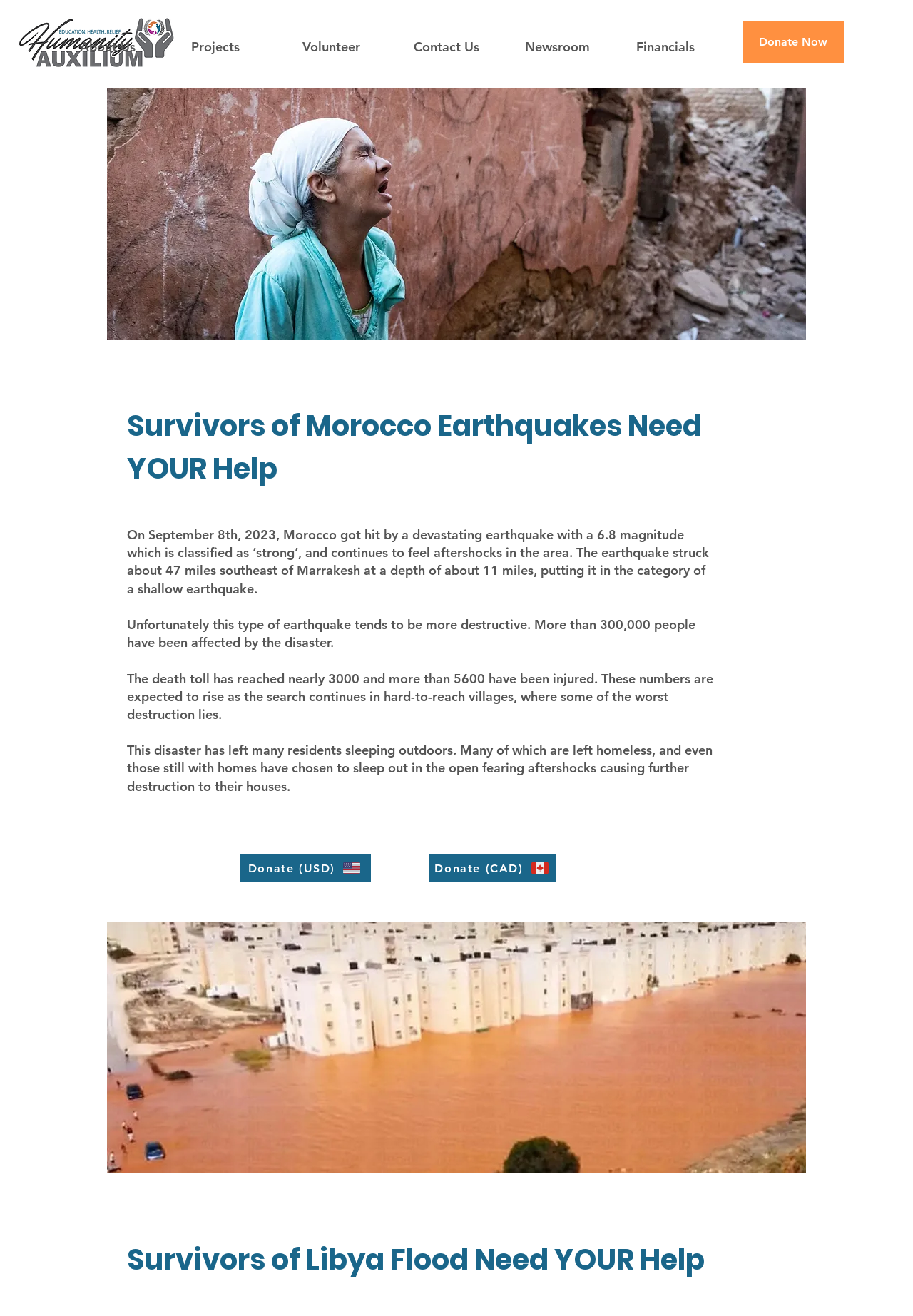Provide an in-depth caption for the webpage.

The webpage is focused on providing aid to victims of the Morocco earthquake and Libya floods. At the top left, there is a logo and a link to "Humanity Auxilium". Next to it, a navigation menu is situated, containing links to "About Us", "Projects", "Volunteer", "Contact Us", "Newsroom", and "Financials". 

On the right side of the navigation menu, a prominent "Donate Now" button is displayed. Below the navigation menu, a large image takes up most of the width of the page. 

The main content of the webpage is divided into two sections. The first section is dedicated to the Morocco earthquake, with a heading that reads "Survivors of Morocco Earthquakes Need YOUR Help". This section contains three paragraphs of text describing the devastating effects of the earthquake, including the number of people affected, the death toll, and the injuries. 

Below the text, there are two links to donate in USD and CAD. The second section is focused on the Libya floods, with a heading that reads "Survivors of Libya Flood Need YOUR Help". This section is accompanied by a large image at the bottom of the page.